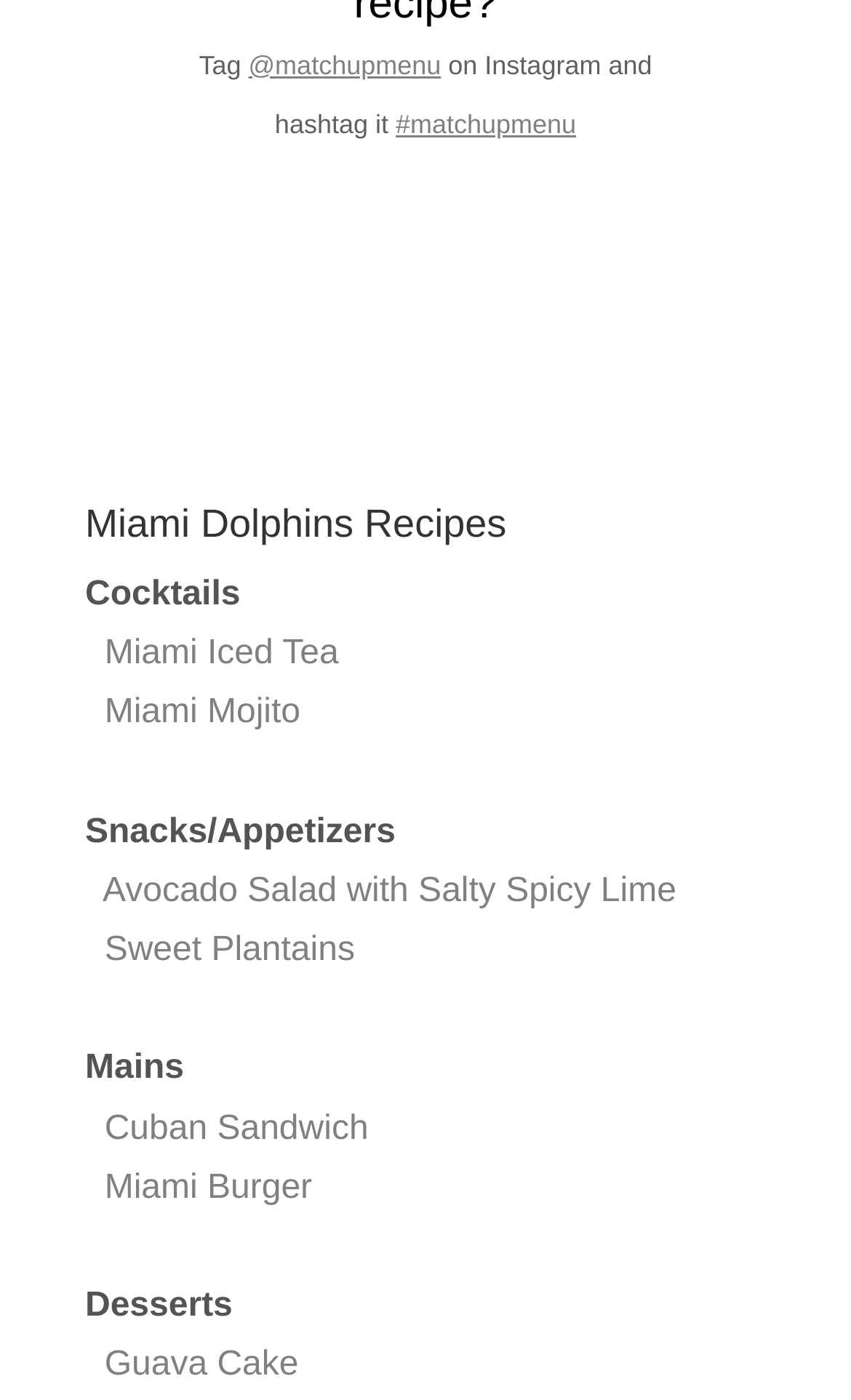Determine the bounding box coordinates of the region I should click to achieve the following instruction: "Read about Avocado Salad with Salty Spicy Lime". Ensure the bounding box coordinates are four float numbers between 0 and 1, i.e., [left, top, right, bottom].

[0.121, 0.623, 0.795, 0.65]